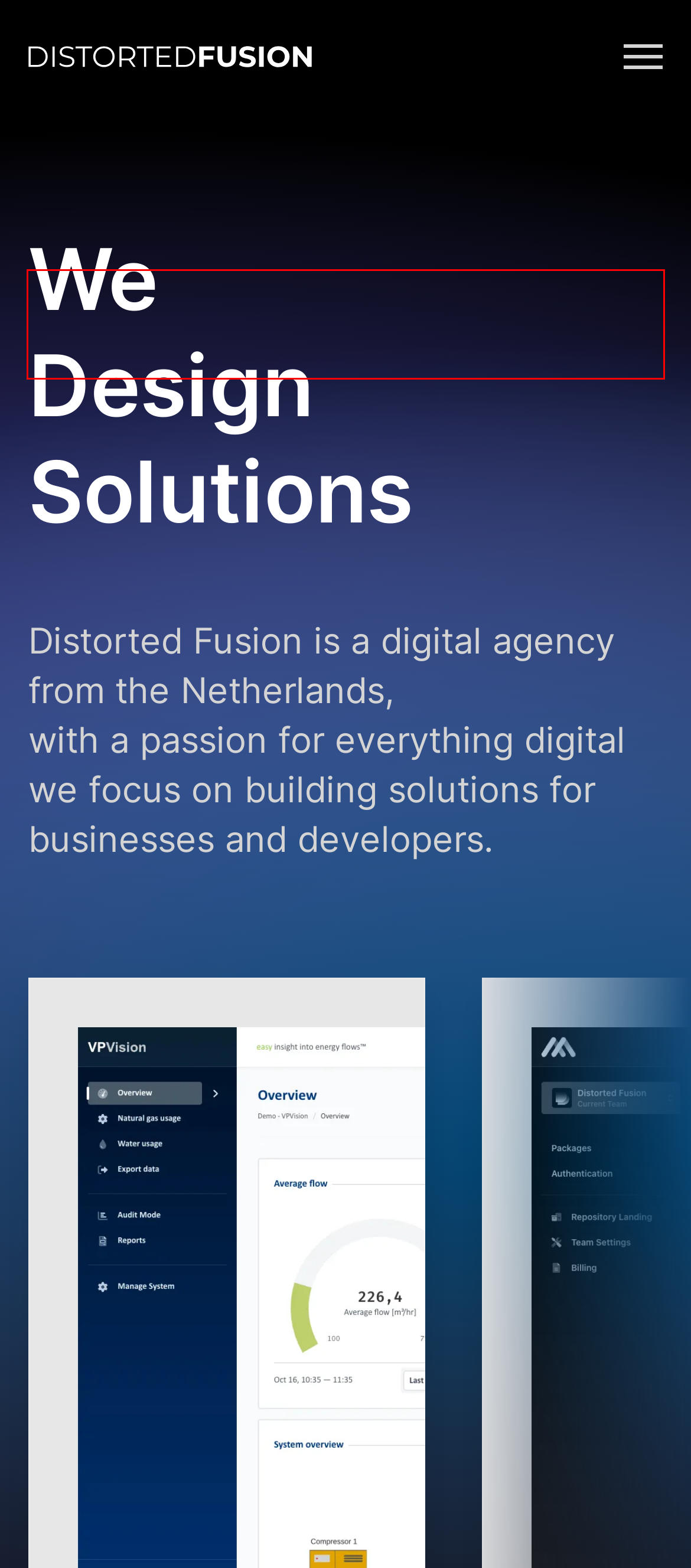Examine the webpage screenshot and identify the UI element enclosed in the red bounding box. Pick the webpage description that most accurately matches the new webpage after clicking the selected element. Here are the candidates:
A. About | Distorted Fusion
B. Meet Our Clients | Distorted Fusion
C. Open Source | Distorted Fusion
D. Select Work | Distorted Fusion
E. Terms and Conditions | Distorted Fusion
F. Contact Us | Distorted Fusion
G. Documentation | Distorted Fusion
H. Privacy Policy | Distorted Fusion

A